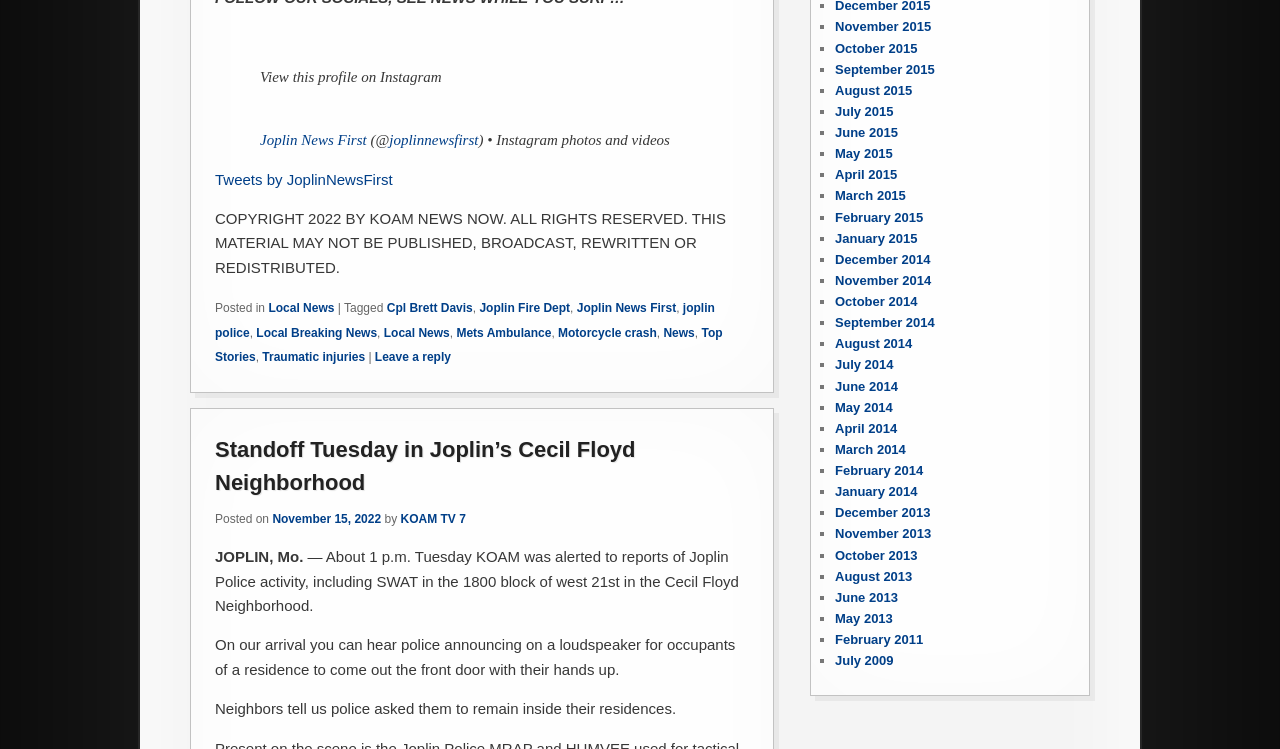Locate the bounding box coordinates of the region to be clicked to comply with the following instruction: "Read the latest tweet". The coordinates must be four float numbers between 0 and 1, in the form [left, top, right, bottom].

[0.168, 0.228, 0.307, 0.251]